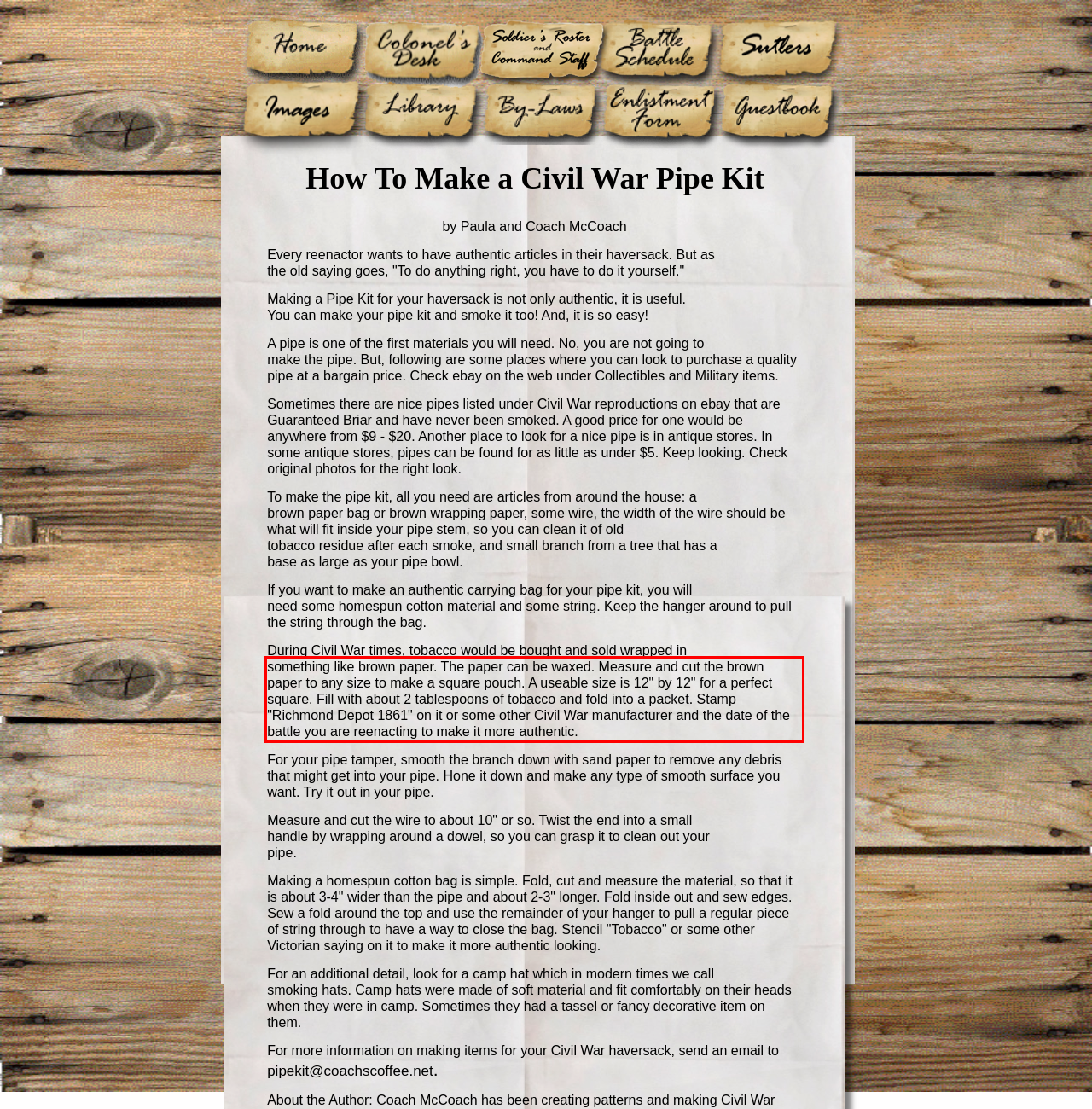Identify the text inside the red bounding box in the provided webpage screenshot and transcribe it.

something like brown paper. The paper can be waxed. Measure and cut the brown paper to any size to make a square pouch. A useable size is 12" by 12" for a perfect square. Fill with about 2 tablespoons of tobacco and fold into a packet. Stamp "Richmond Depot 1861" on it or some other Civil War manufacturer and the date of the battle you are reenacting to make it more authentic.